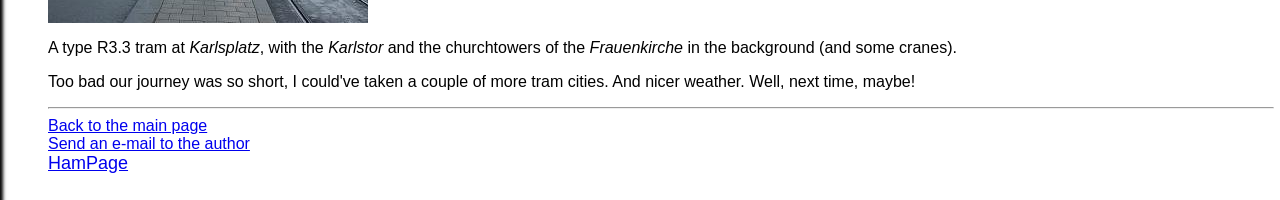What is the name of the church mentioned?
Carefully examine the image and provide a detailed answer to the question.

In the sequence of text elements, I found the mention of a church, specifically 'Frauenkirche'. This is the name of the church mentioned in the text.